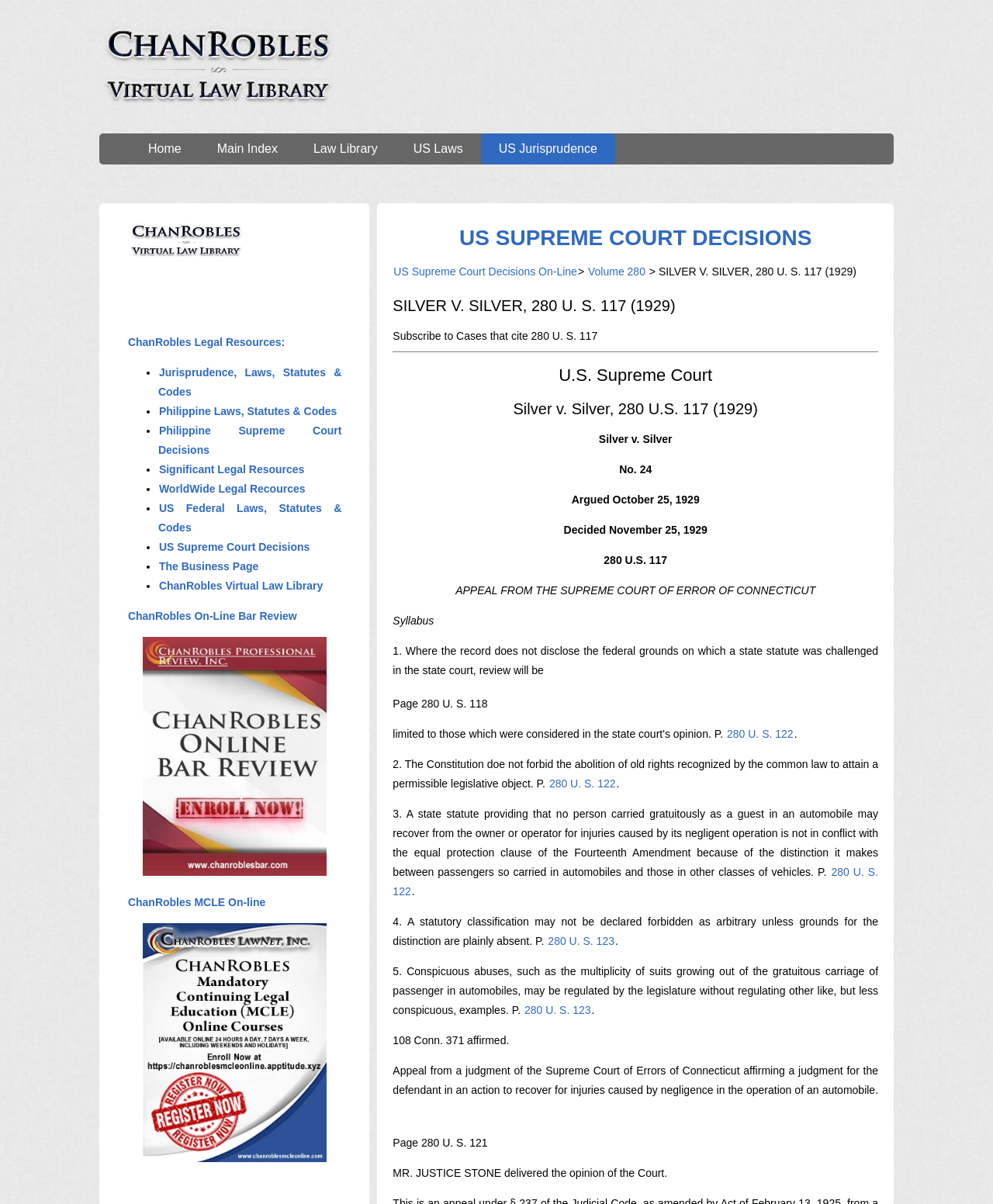Identify the bounding box coordinates of the clickable region to carry out the given instruction: "View the 'US SUPREME COURT DECISIONS' page".

[0.462, 0.188, 0.818, 0.208]